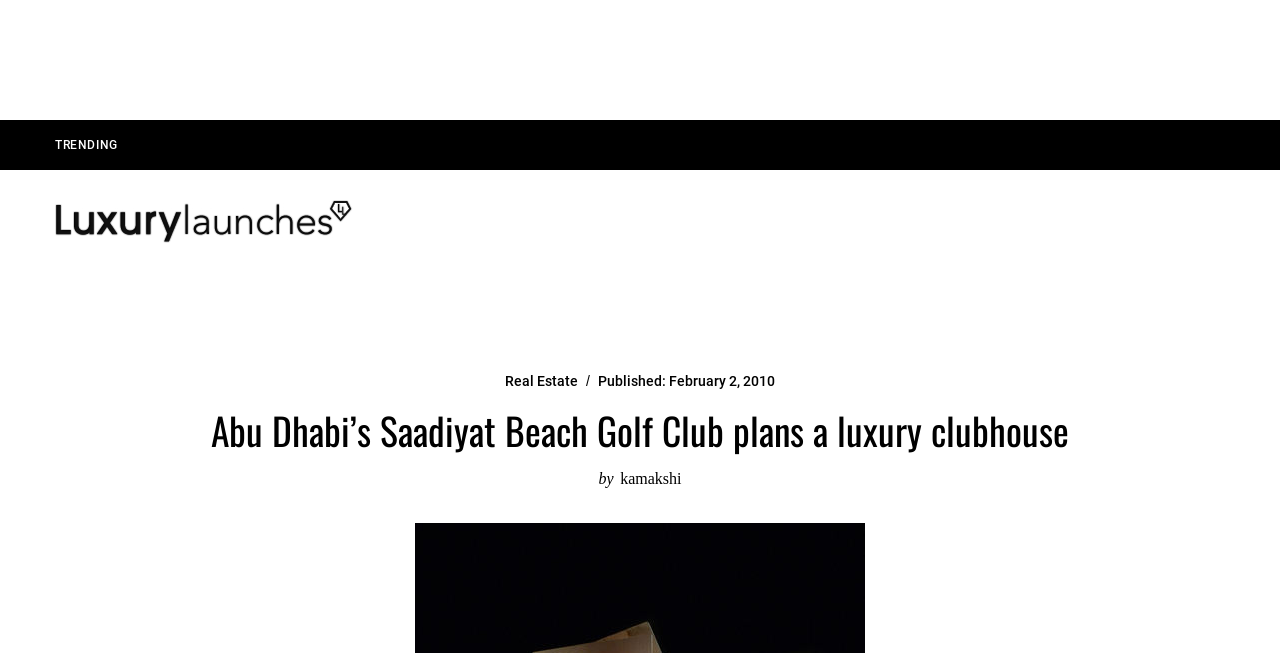Extract the bounding box coordinates of the UI element described: "alt="Luxurylaunches -"". Provide the coordinates in the format [left, top, right, bottom] with values ranging from 0 to 1.

[0.043, 0.306, 0.276, 0.372]